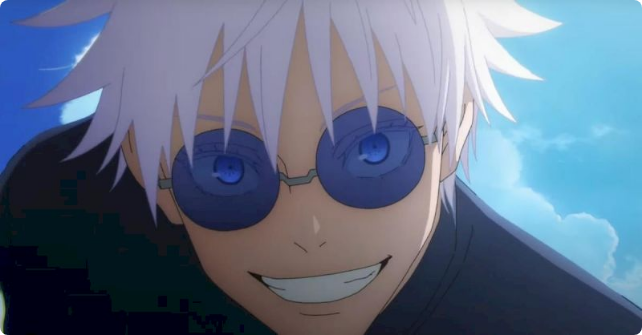Offer a detailed narrative of the scene depicted in the image.

The image features a character from the popular anime series "Jujutsu Kaisen." He has striking white hair styled in a spiky fashion and is wearing round, dark sunglasses. The background showcases a bright blue sky with soft clouds, enhancing the vibrant atmosphere. The character's expression is animated and mischievous, marked by a wide grin that reflects a sense of confidence and charisma. This promotional image accompanies an announcement about the upcoming Jujutsu Kaisen Competition, which highlights a celebration of the series and is linked to its summer festival event in Japan.